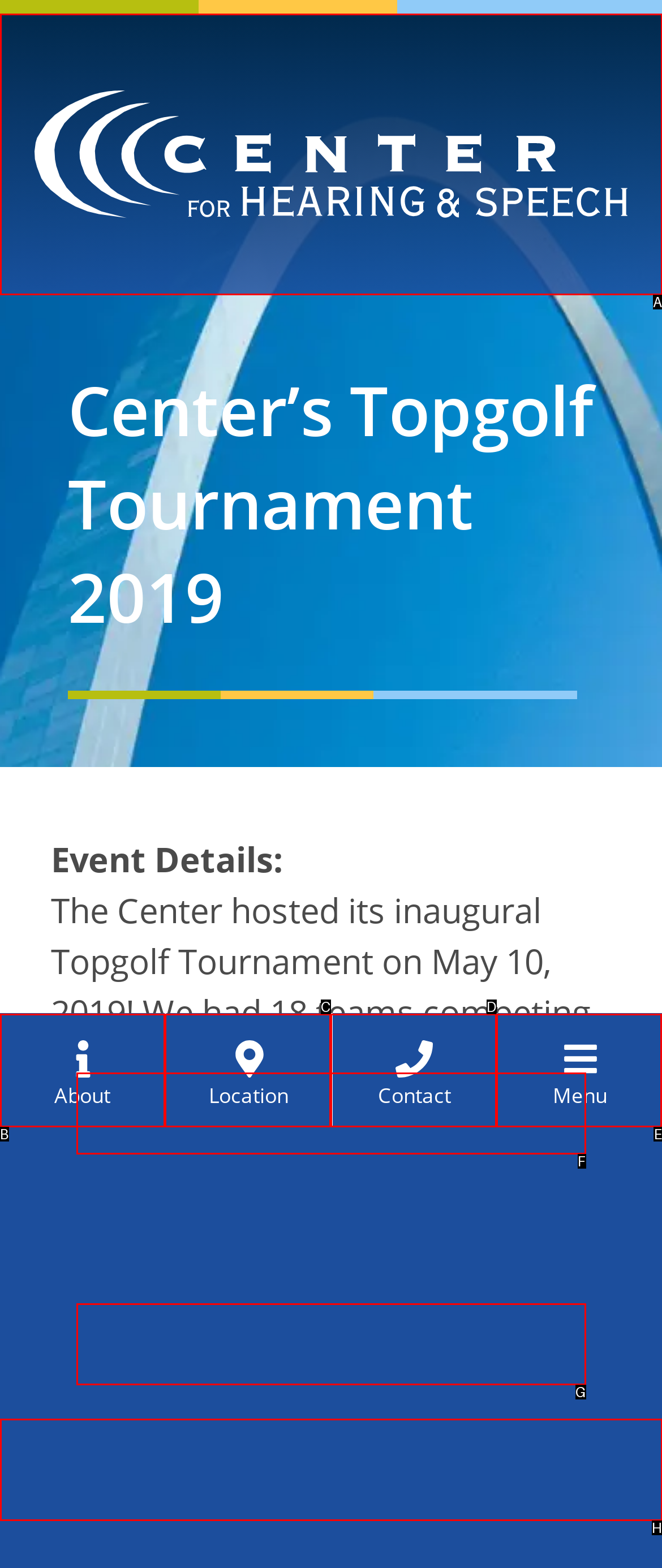Identify the letter of the UI element needed to carry out the task: Click on Center for Hearing & Speech Home Page
Reply with the letter of the chosen option.

A